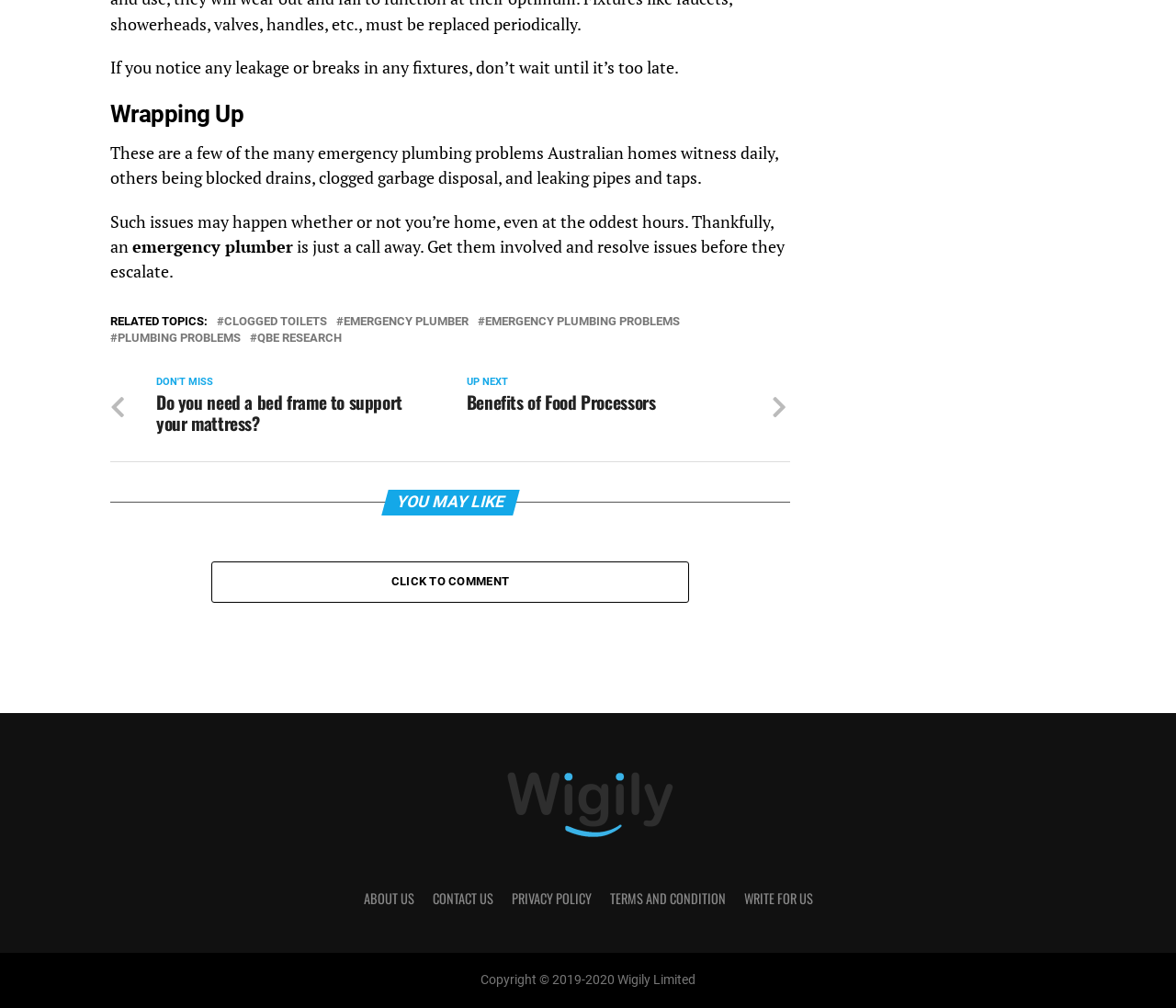Indicate the bounding box coordinates of the element that needs to be clicked to satisfy the following instruction: "click on the link to read about clogged toilets". The coordinates should be four float numbers between 0 and 1, i.e., [left, top, right, bottom].

[0.191, 0.314, 0.278, 0.326]